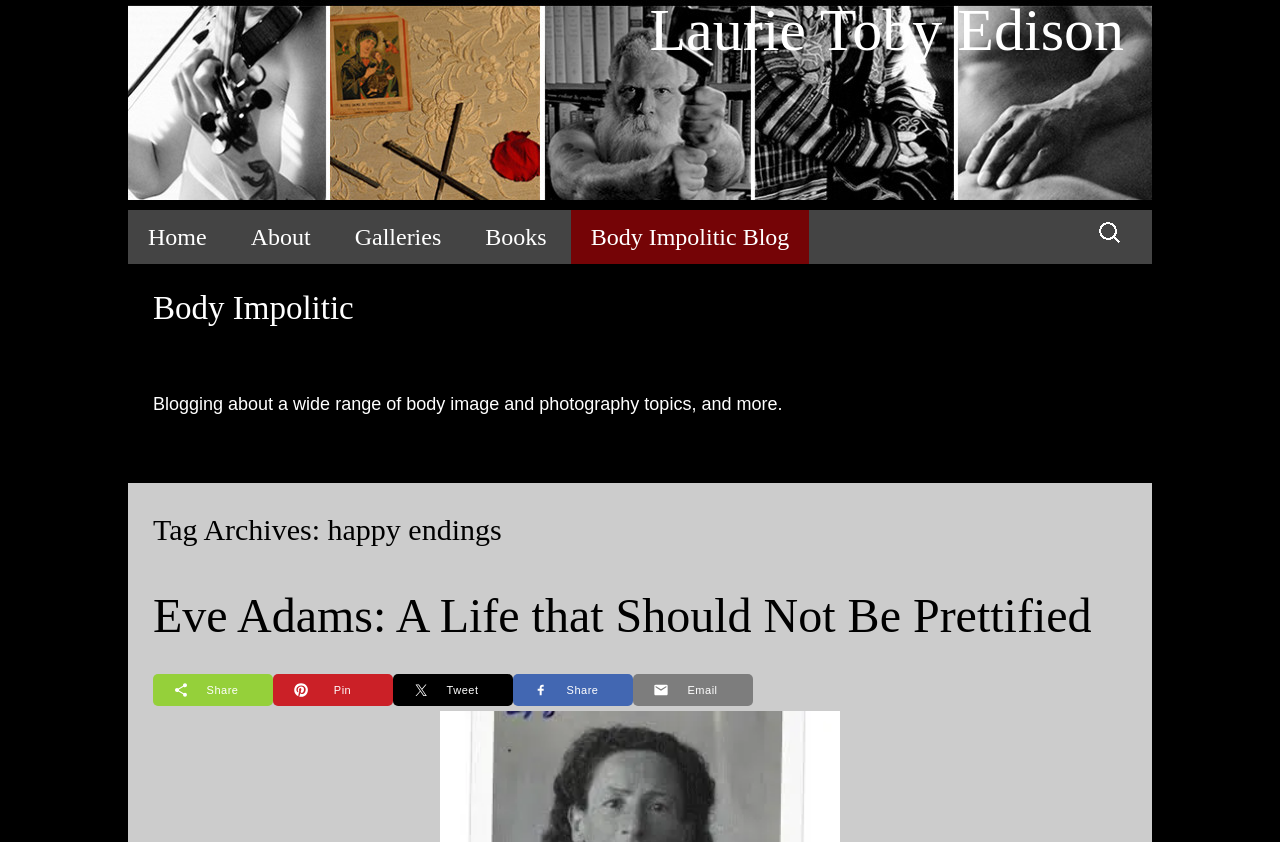Give a short answer to this question using one word or a phrase:
What is the purpose of the search box?

To search the website